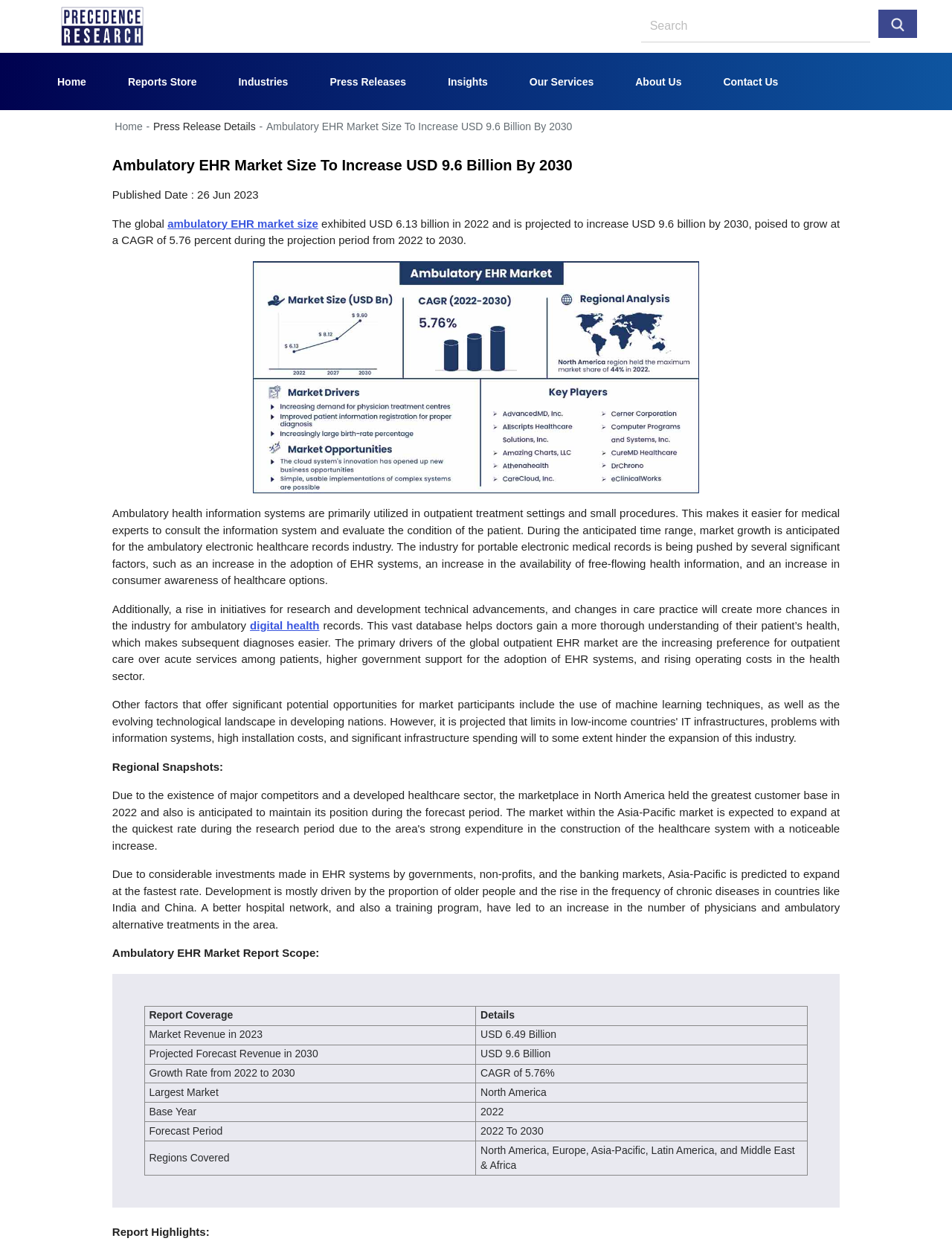Carefully examine the image and provide an in-depth answer to the question: What is the projected market size of ambulatory EHR by 2030?

I found the answer in the table under 'Report Coverage' section, where it says 'Projected Forecast Revenue in 2030' is 'USD 9.6 Billion'.